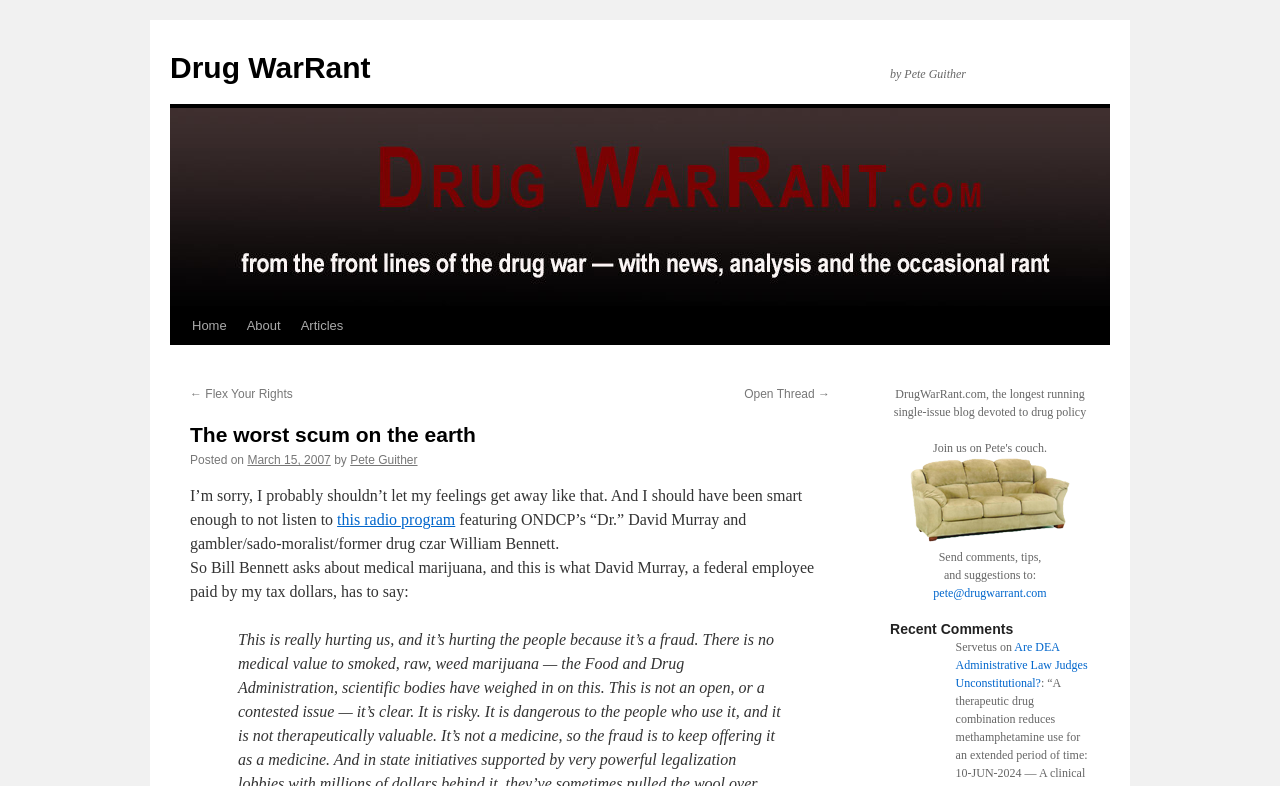Select the bounding box coordinates of the element I need to click to carry out the following instruction: "Click on the 'Home' link".

[0.142, 0.391, 0.185, 0.439]